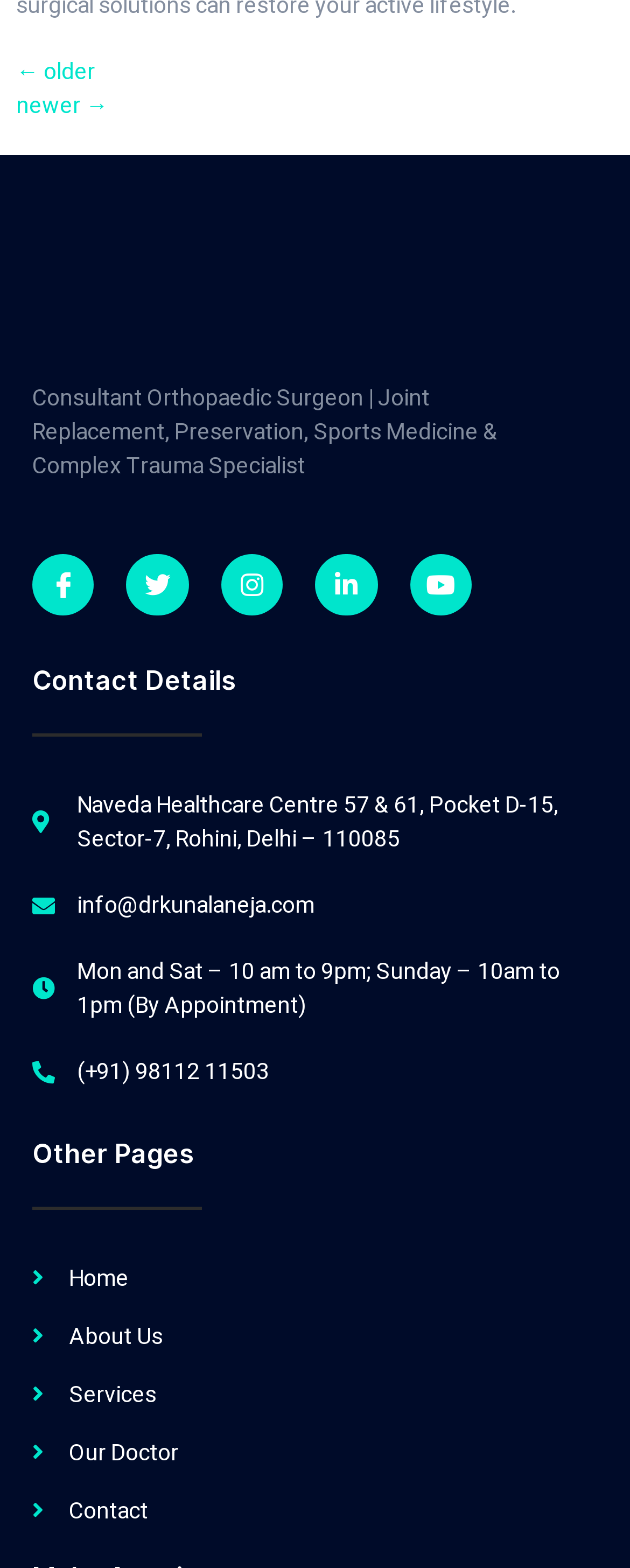Refer to the screenshot and give an in-depth answer to this question: What are the doctor's social media platforms?

The doctor's social media platforms can be found in the links with icons, located at the top of the page. The links are labeled as 'Icon-facebook', 'Twitter', 'Instagram', 'Linkedin-in', and 'Youtube', indicating the doctor's presence on these social media platforms.